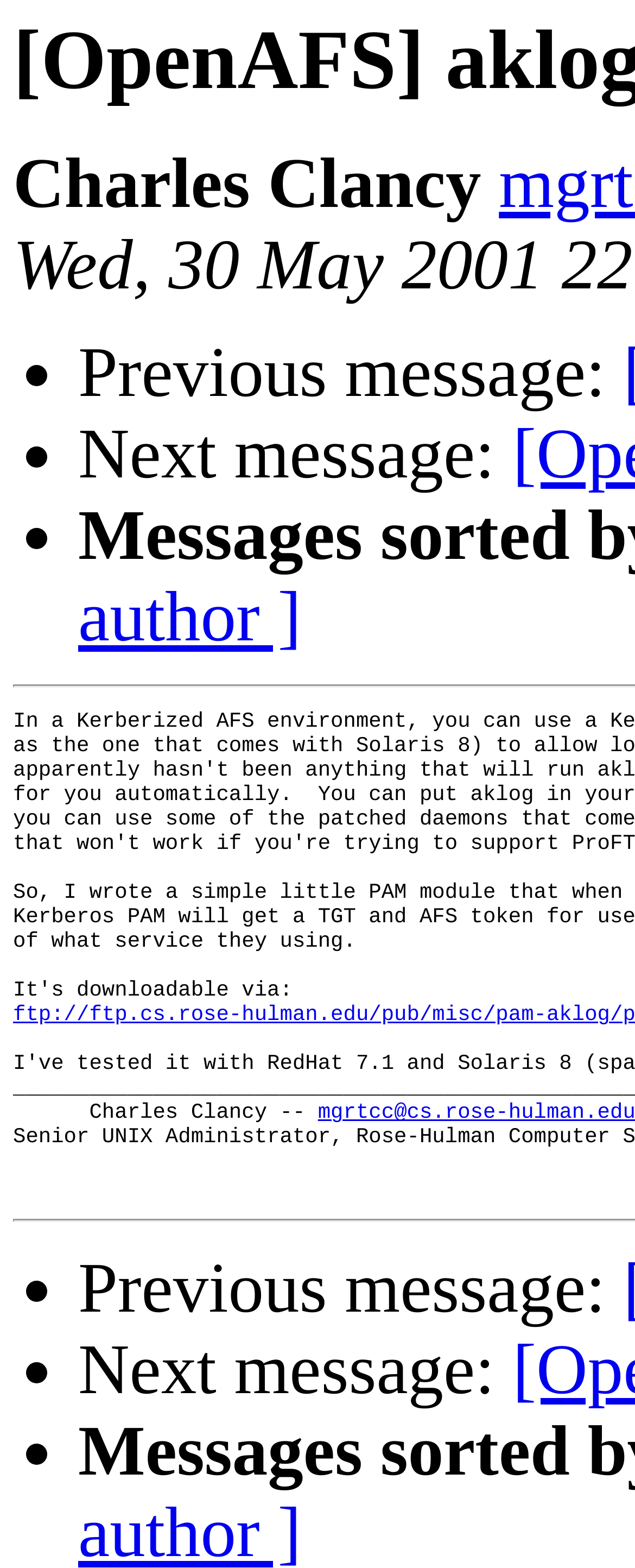Use a single word or phrase to answer the question:
How many navigation options are available?

2